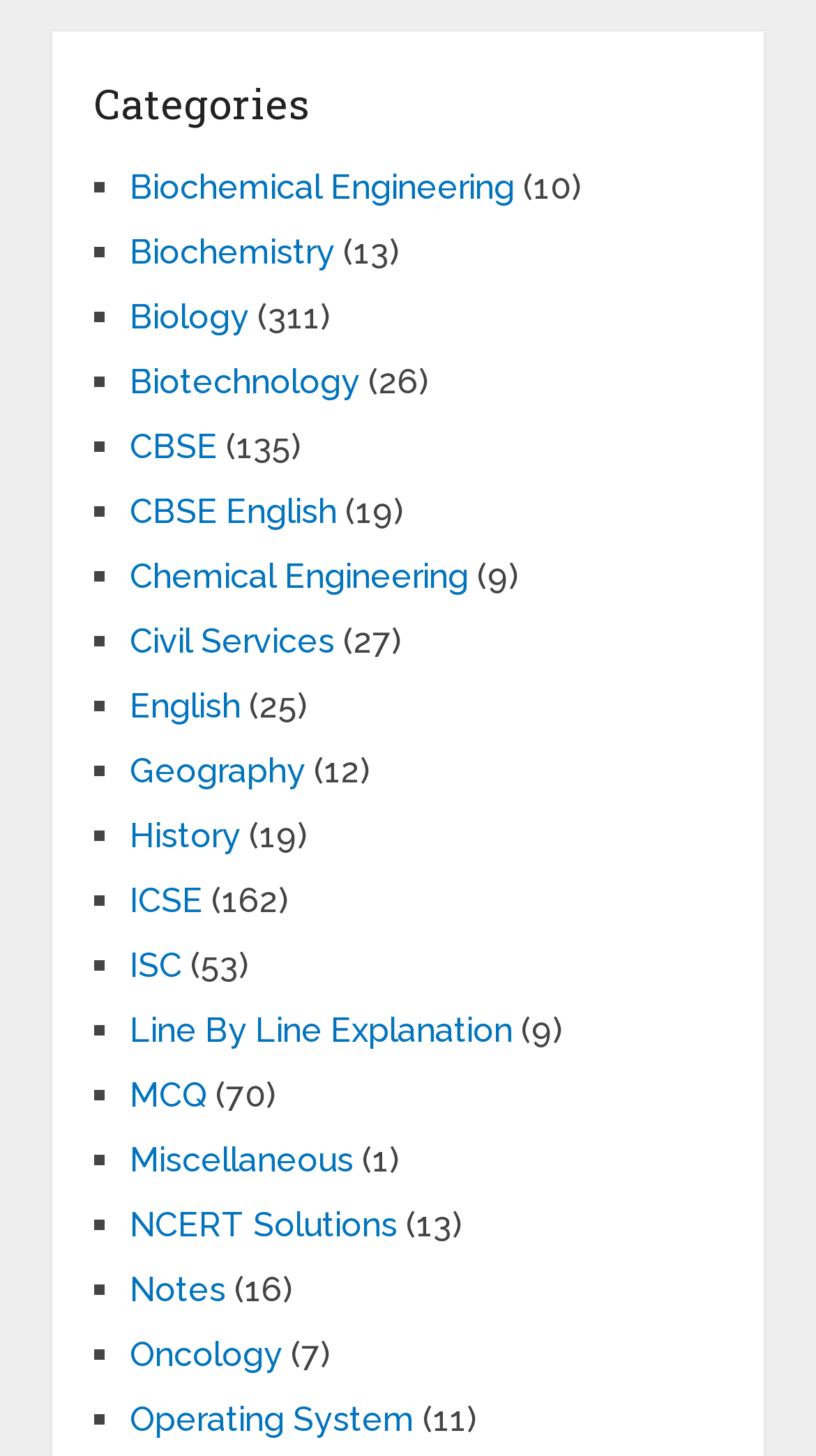What is the second item in the list?
Please provide a detailed and thorough answer to the question.

I looked at the list of links and found that the second item is 'Biochemistry', which is located below the 'Categories' heading and above the 'Biology' link.